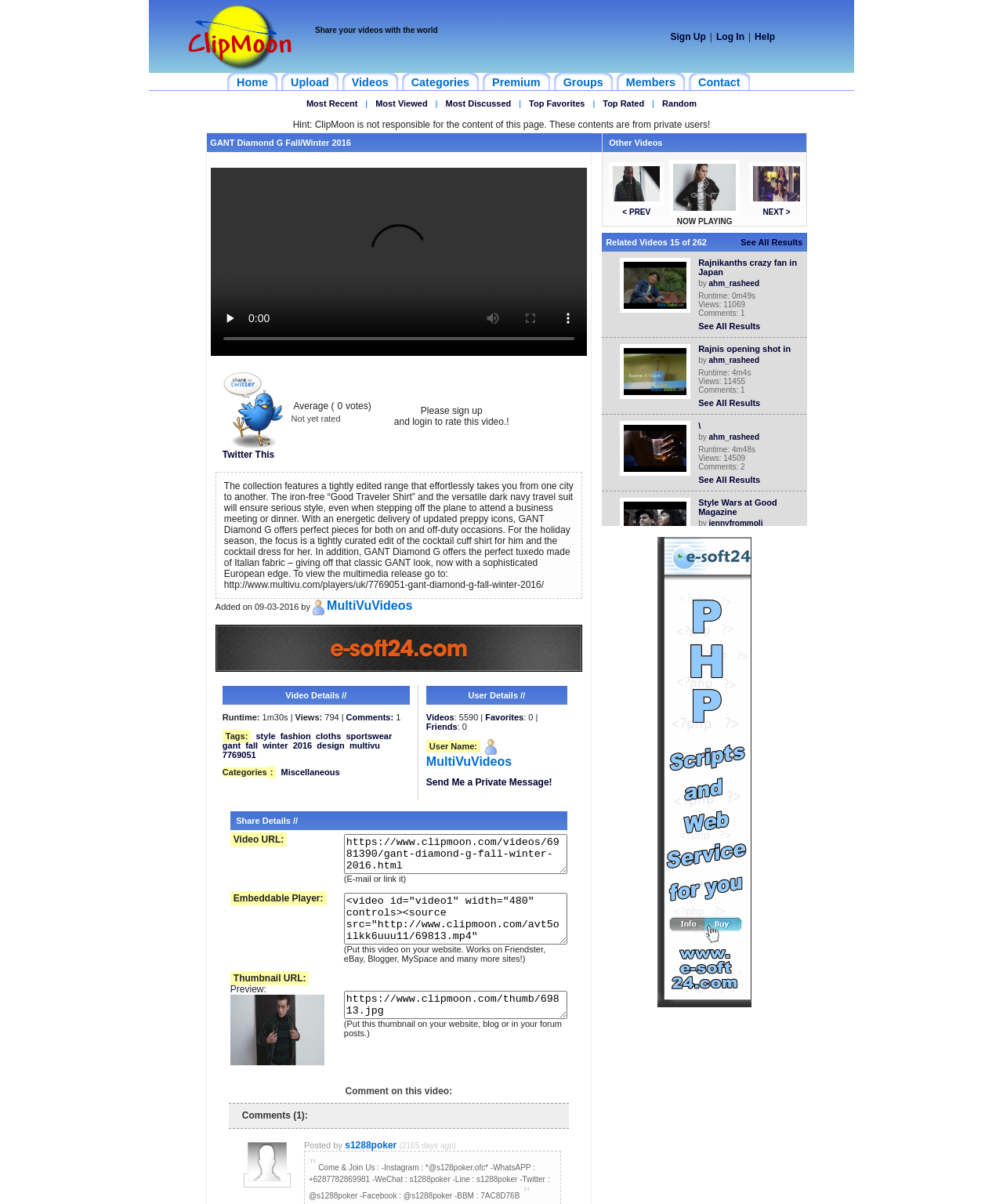Use a single word or phrase to answer the question:
What is the purpose of this website?

Share videos